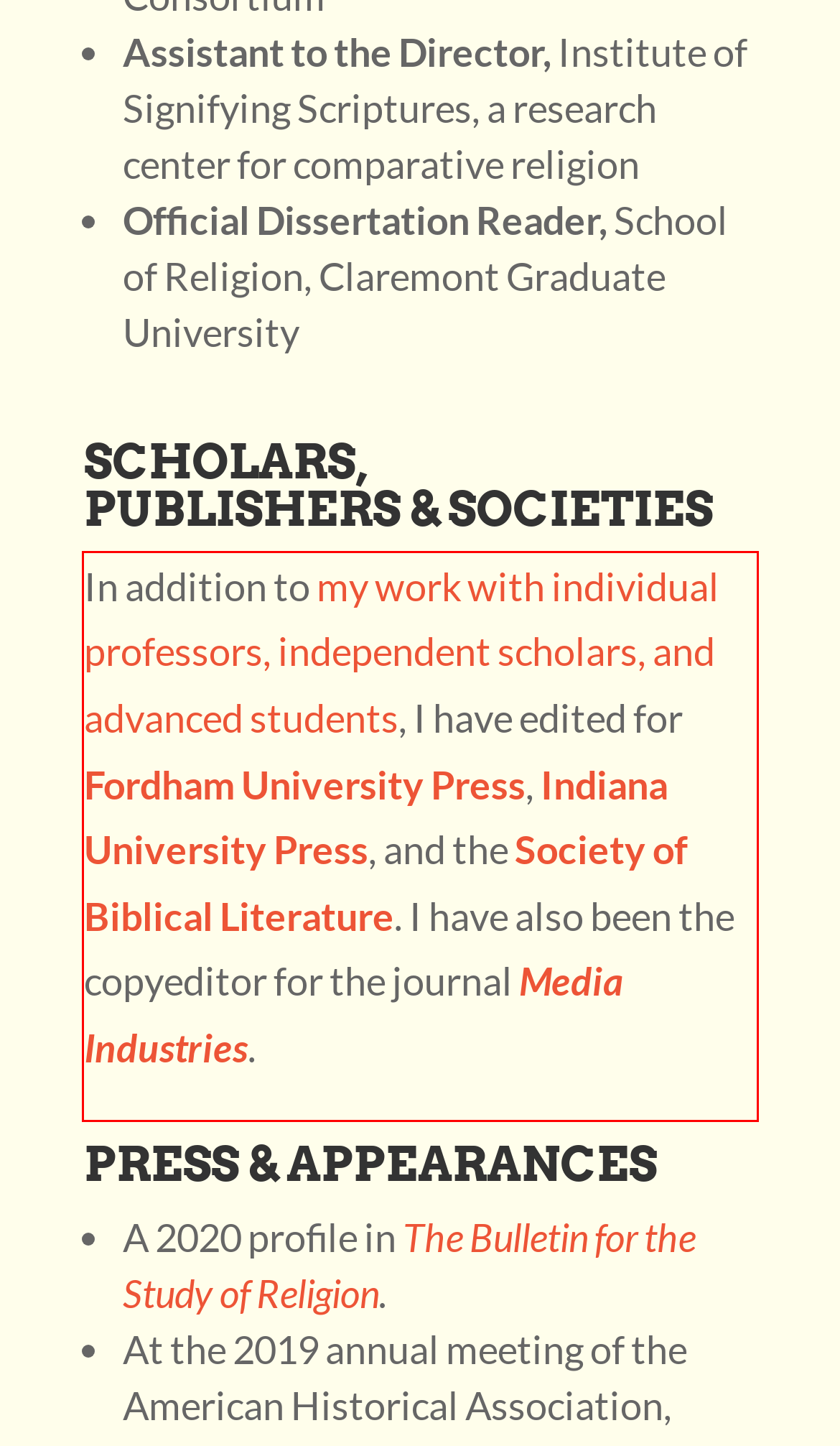Examine the webpage screenshot, find the red bounding box, and extract the text content within this marked area.

In addition to my work with individual professors, independent scholars, and advanced students, I have edited for Fordham University Press, Indiana University Press, and the Society of Biblical Literature. I have also been the copyeditor for the journal Media Industries.